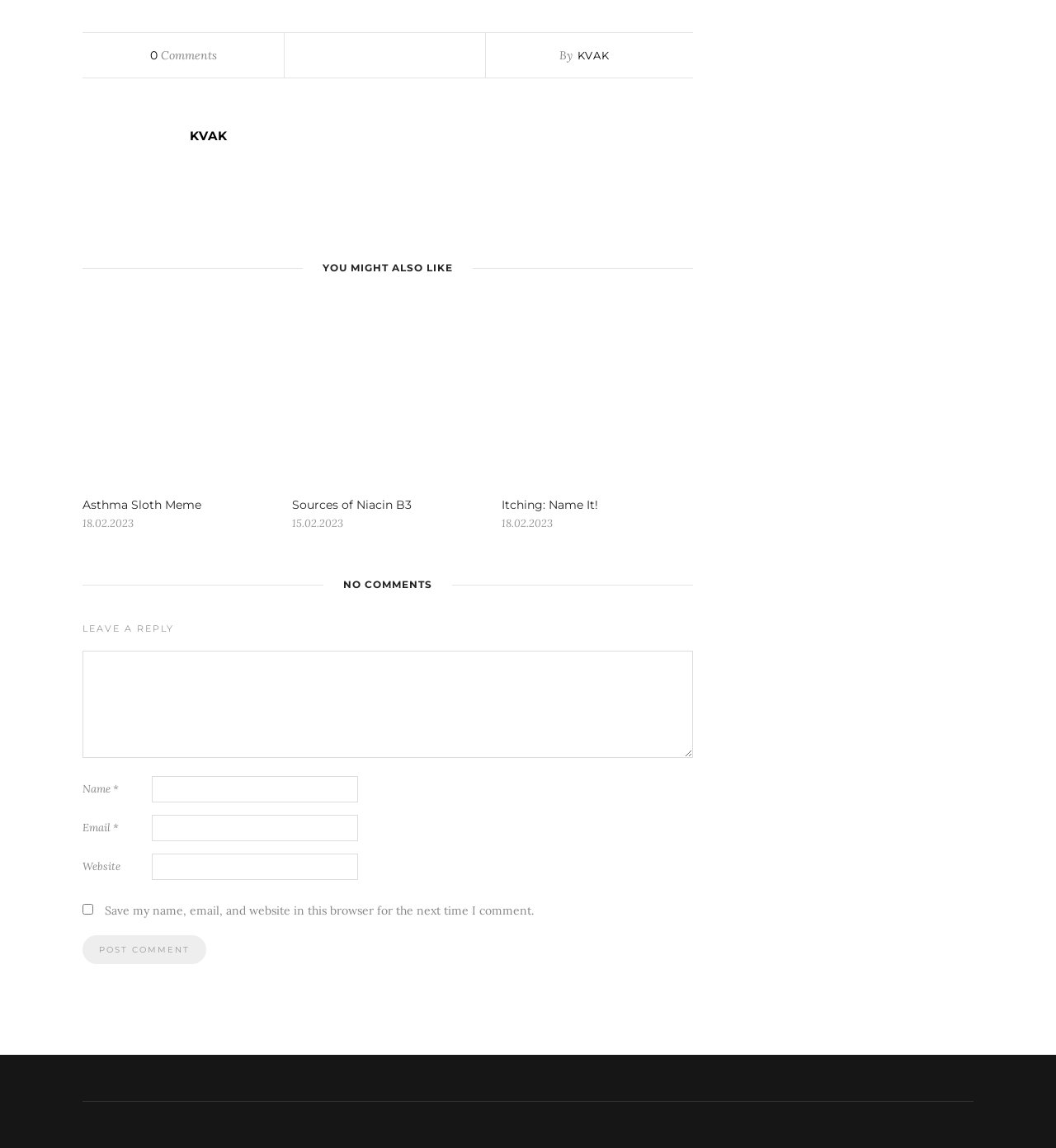What is the purpose of the checkbox at the bottom of the webpage?
Answer the question in as much detail as possible.

The checkbox at the bottom of the webpage is labeled 'Save my name, email, and website in this browser for the next time I comment.' which indicates that its purpose is to save the user's comment information for future use.